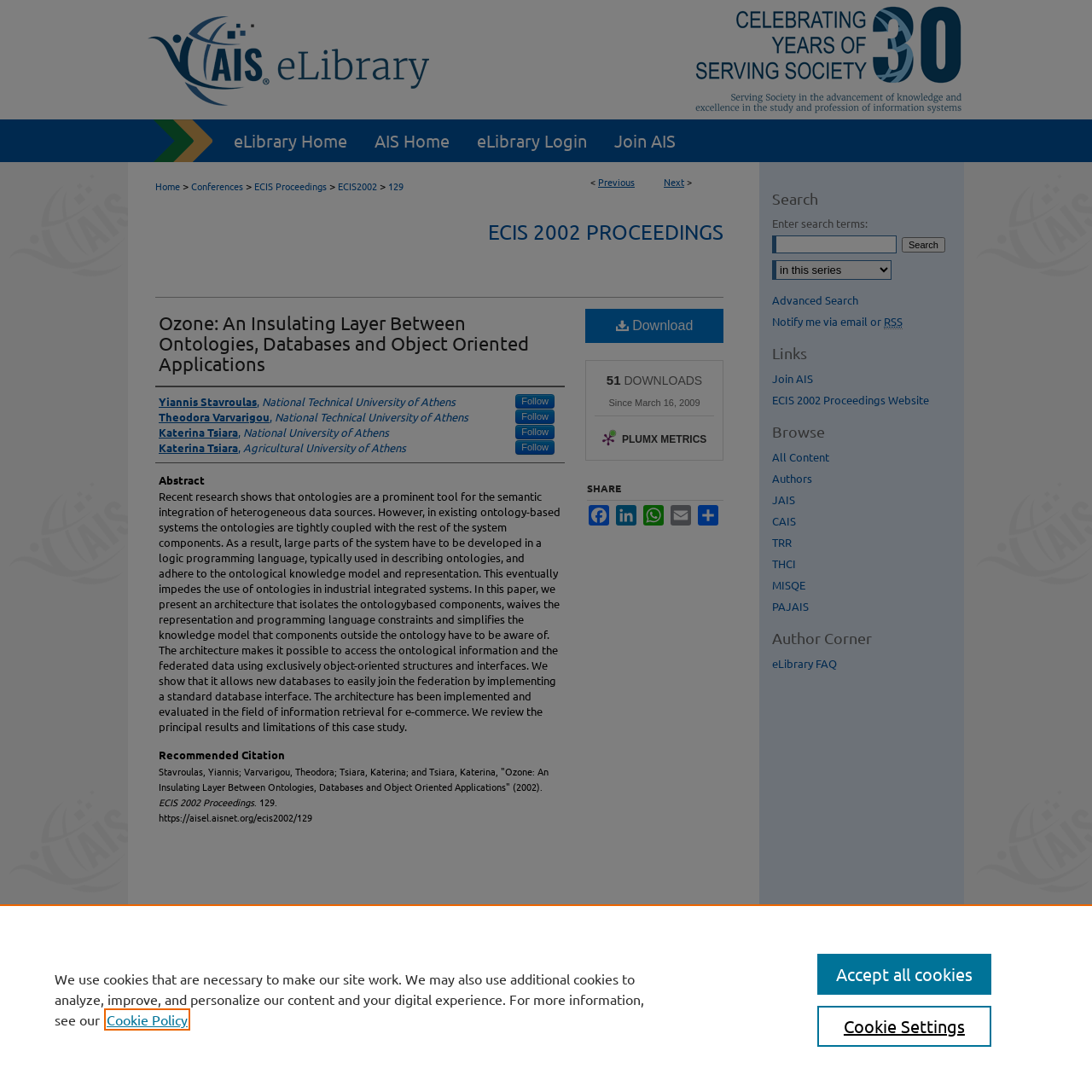Please find the bounding box for the UI element described by: "Share".

[0.638, 0.462, 0.659, 0.481]